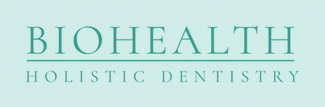Describe all the aspects of the image extensively.

The image features the name and branding of "BIOHEALTH Holistic Dentistry," conveying a modern and professional aesthetic. The text is elegantly displayed, with "BIOHEALTH" prominently featured in larger, bold letters, emphasizing the emphasis on a holistic approach to dental care. Below it, "HOLISTIC DENTISTRY" is written in a sleek, lighter font, further enhancing the overall refined appearance. The background is a soft, calming aqua color, which adds to the serene and welcoming vibe associated with holistic health practices. This branding effectively communicates a commitment to a dental philosophy that considers the overall health of the individual, aligning with contemporary trends in holistic medicine and wellness.